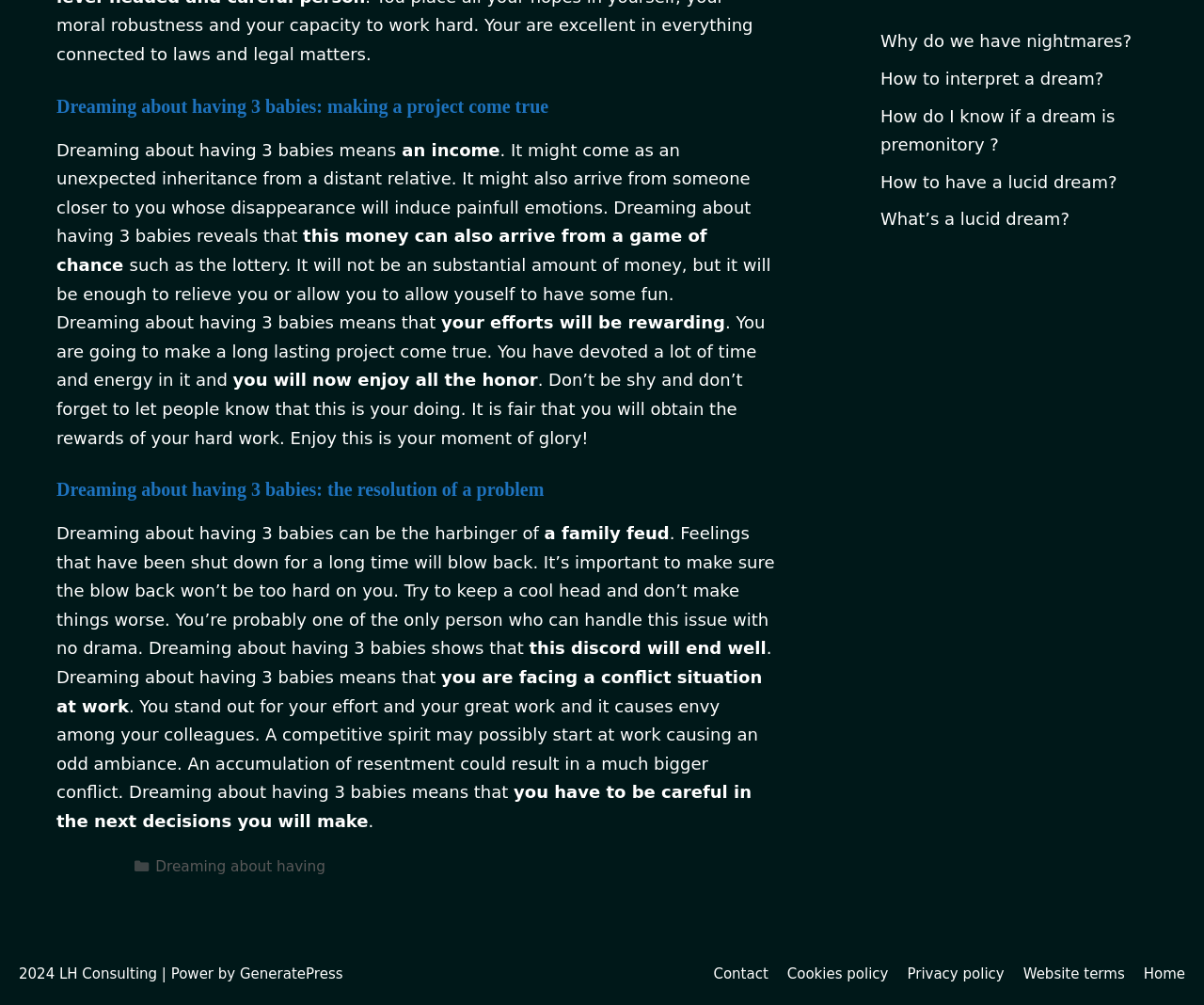Please study the image and answer the question comprehensively:
What is the possible outcome of a family feud?

According to the webpage, dreaming about having 3 babies can be a sign of a family feud, but it also indicates that the discord will end well. This is stated in the text 'Dreaming about having 3 babies shows that this discord will end well'.